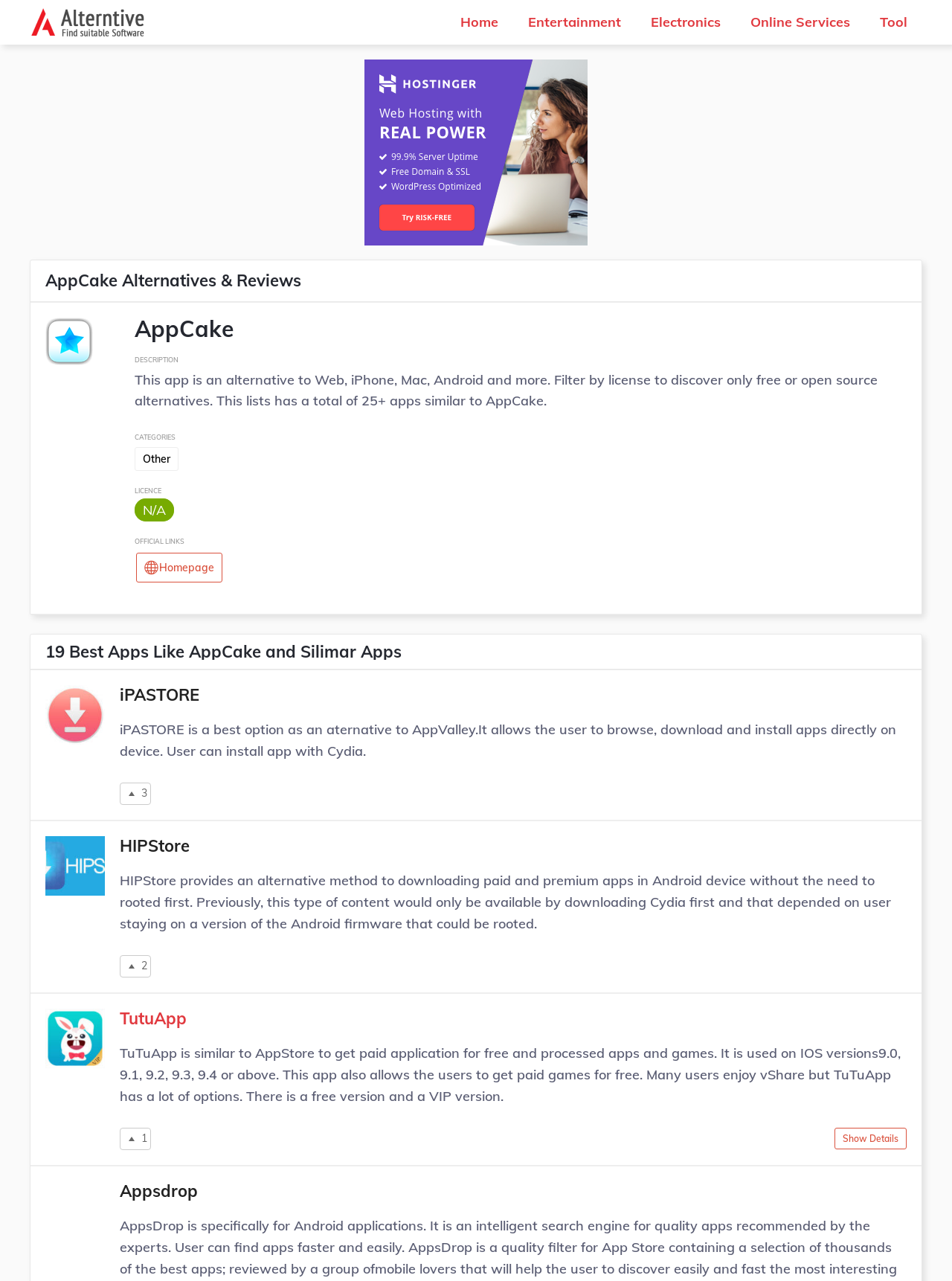Give an extensive and precise description of the webpage.

The webpage is about 19 best alternatives to AppCake, a software for downloading apps. At the top, there is a navigation bar with links to "Alterntive", "Home", "Entertainment", "Electronics", "Online Services", and "Tool". Below the navigation bar, there is a large image with a heading "AppCake Alternatives & Reviews" on top of it. 

To the right of the image, there is a section with a heading "AppCake" and a description of the app, including its features and categories. Below this section, there are links to official websites and a section with a heading "19 Best Apps Like AppCake and Silimar Apps". 

This section lists several alternatives to AppCake, including iPASTORE, HIPStore, TutuApp, and Appsdrop. Each alternative has a heading with its name, a brief description, and sometimes a link to its official website or a "Show Details" button. The descriptions provide information about the features and uses of each alternative.